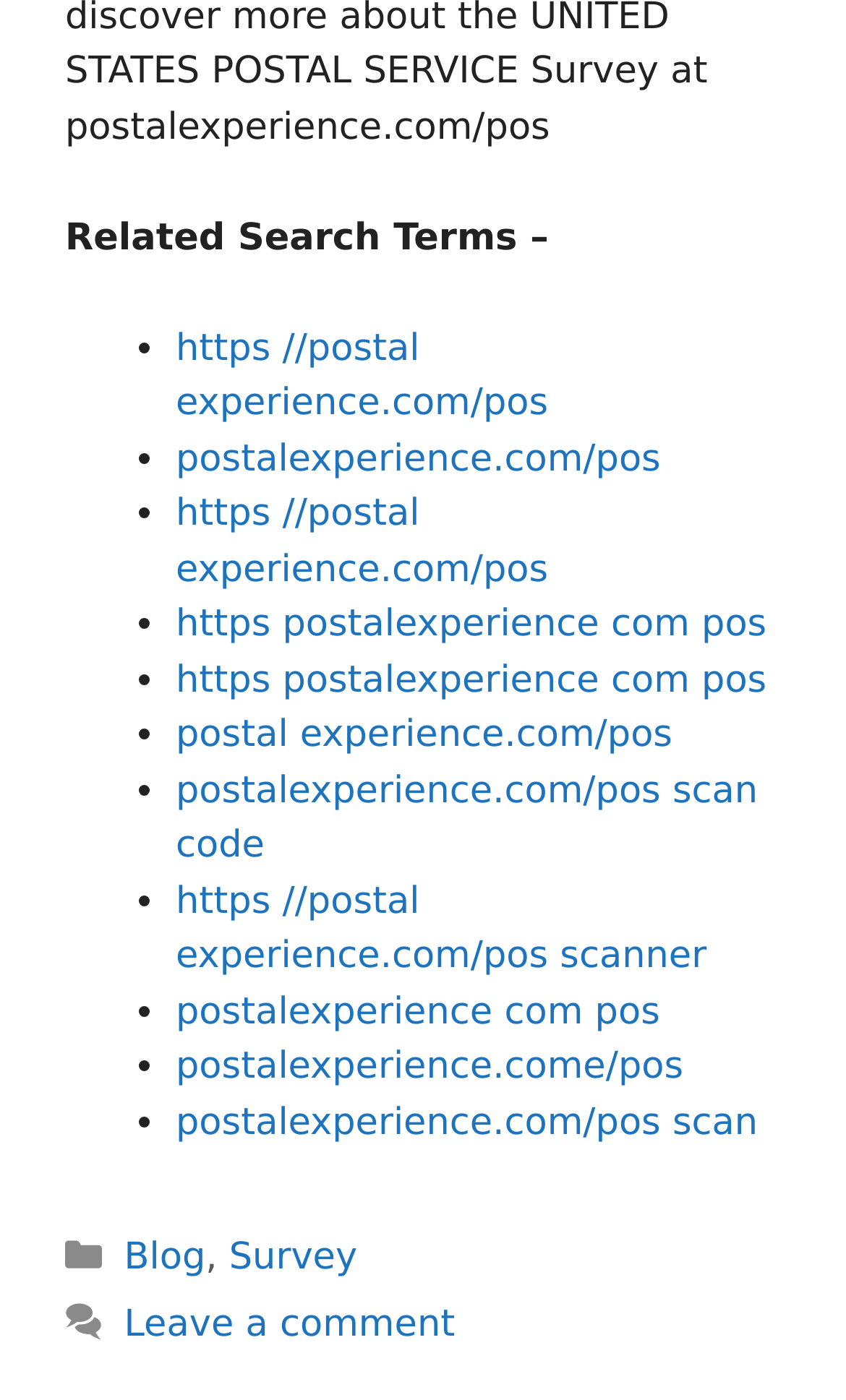Please identify the bounding box coordinates of the element's region that I should click in order to complete the following instruction: "Click on 'Survey'". The bounding box coordinates consist of four float numbers between 0 and 1, i.e., [left, top, right, bottom].

[0.271, 0.883, 0.422, 0.914]